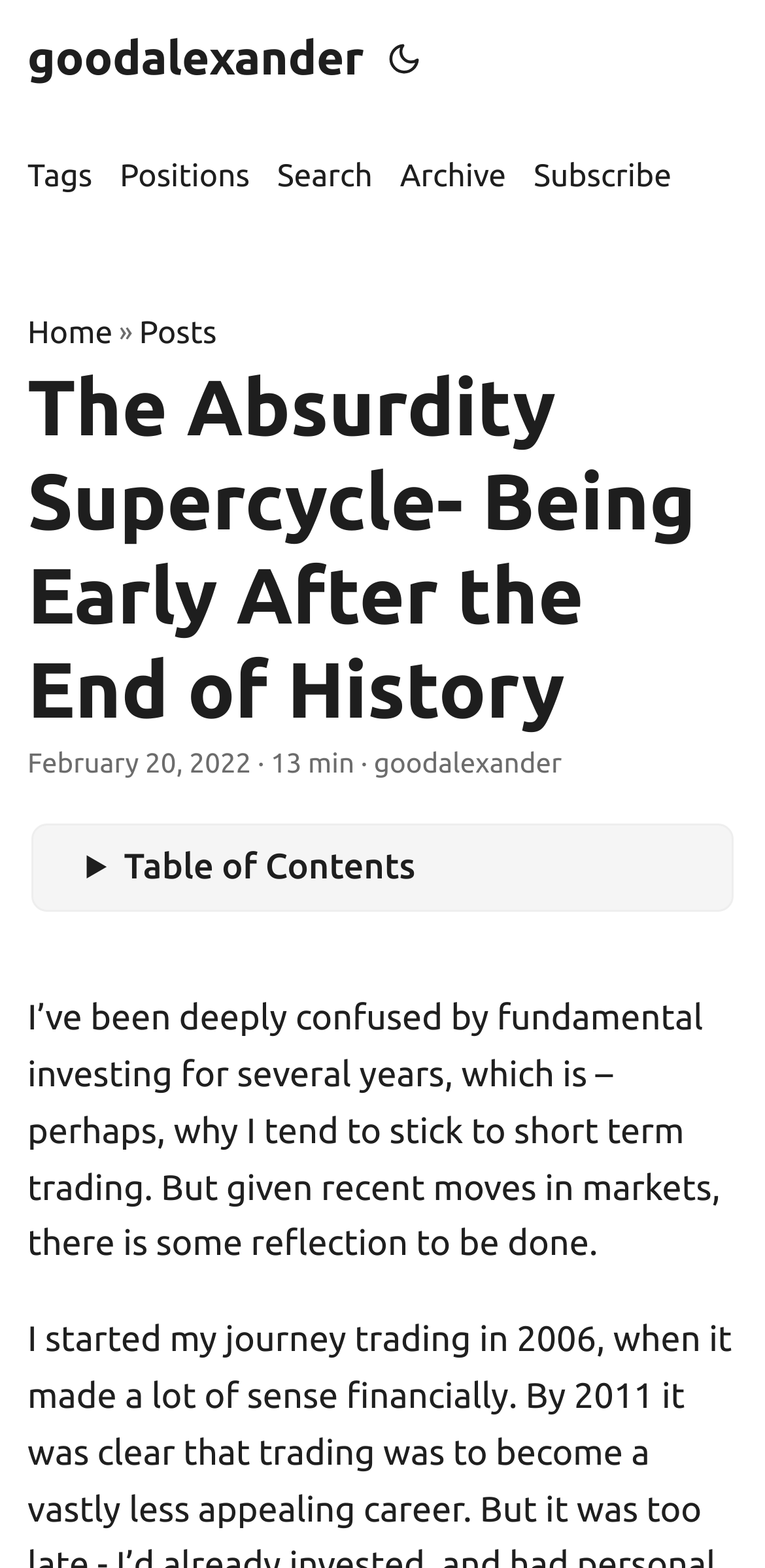Please determine the bounding box coordinates of the element's region to click in order to carry out the following instruction: "view table of contents". The coordinates should be four float numbers between 0 and 1, i.e., [left, top, right, bottom].

[0.113, 0.535, 0.938, 0.571]